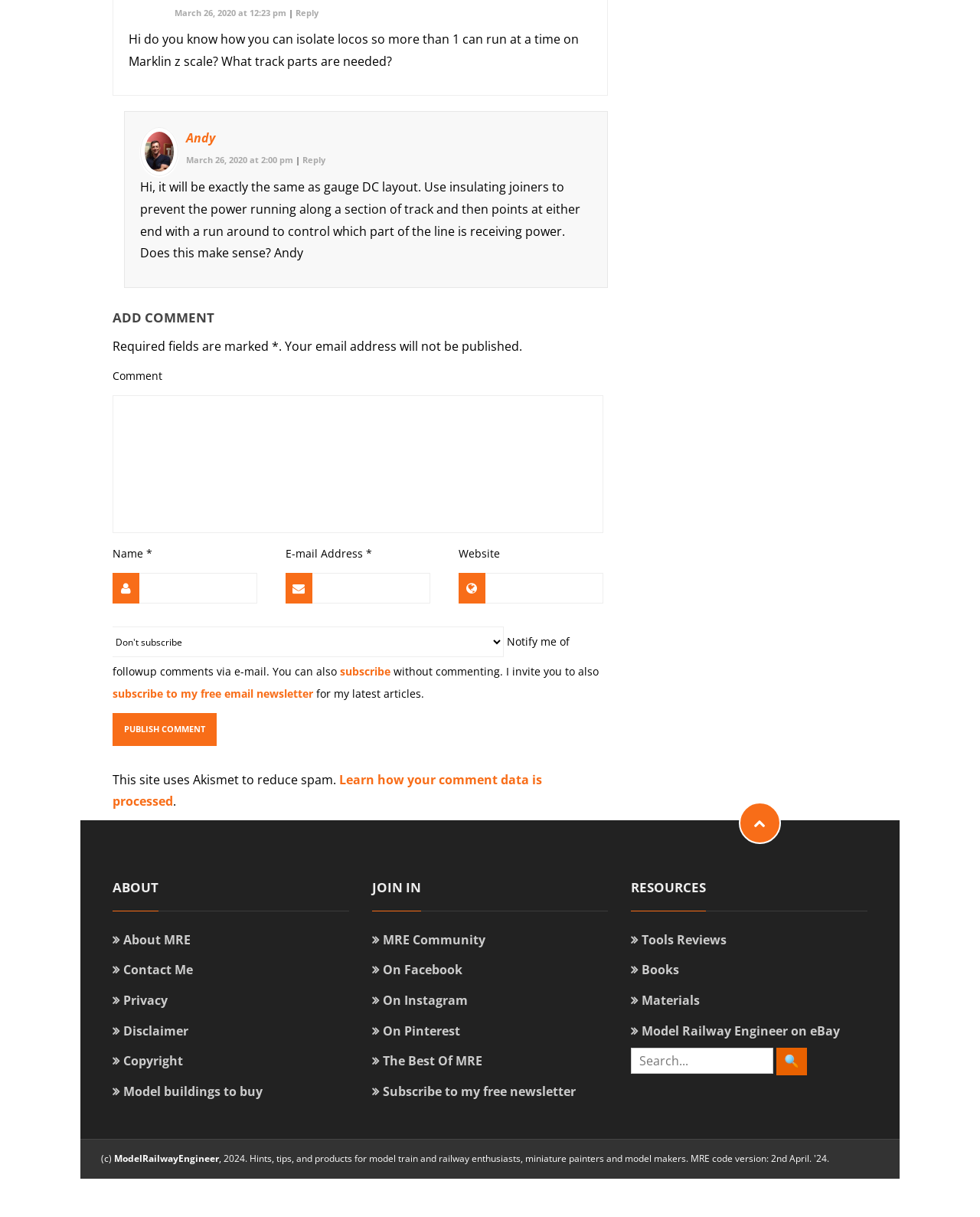Please locate the bounding box coordinates of the element that needs to be clicked to achieve the following instruction: "Search". The coordinates should be four float numbers between 0 and 1, i.e., [left, top, right, bottom].

[0.792, 0.861, 0.823, 0.883]